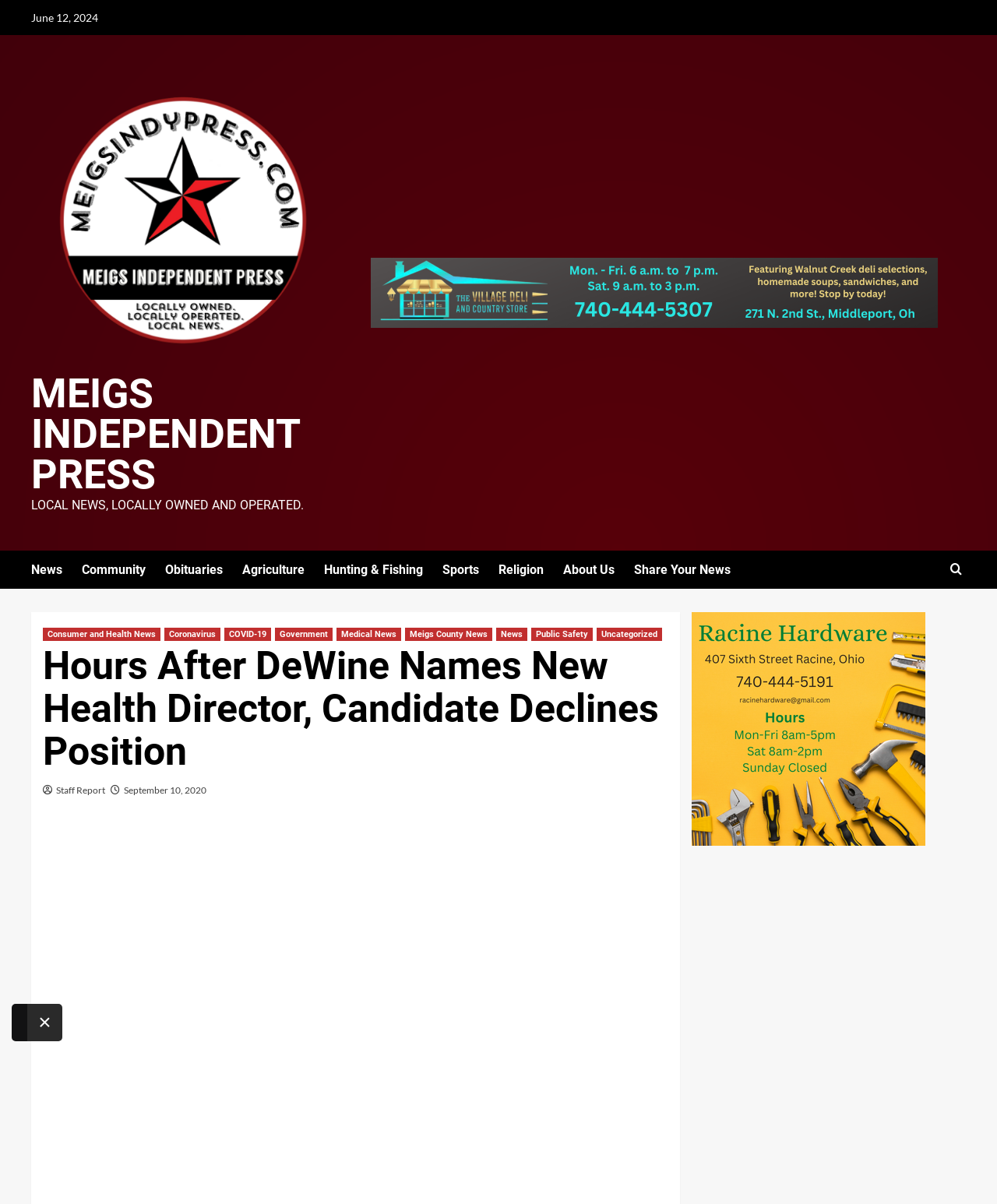Give the bounding box coordinates for this UI element: "Staff Report". The coordinates should be four float numbers between 0 and 1, arranged as [left, top, right, bottom].

[0.056, 0.651, 0.105, 0.661]